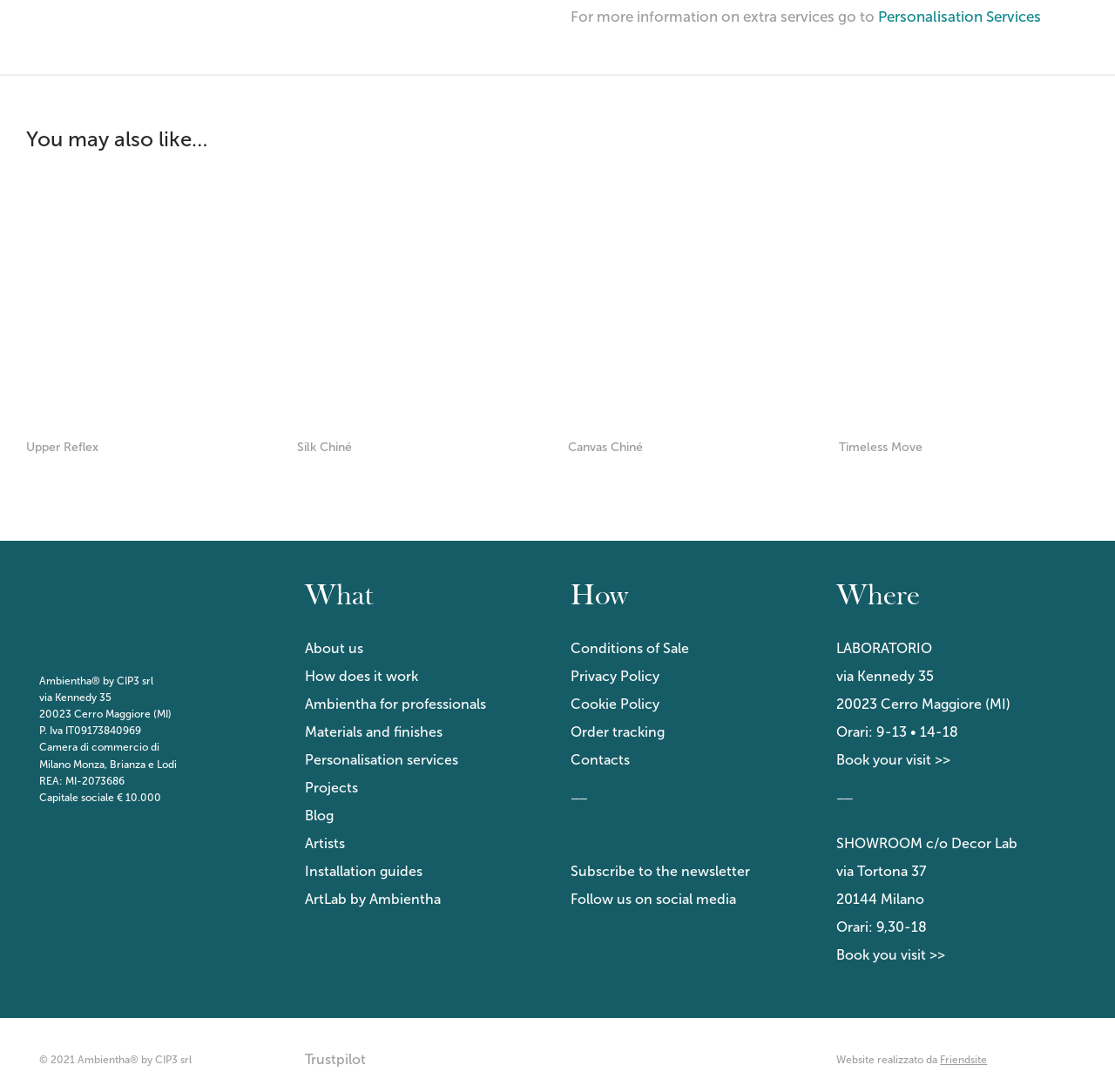Find the bounding box of the UI element described as: "Ambientha for professionals". The bounding box coordinates should be given as four float values between 0 and 1, i.e., [left, top, right, bottom].

[0.273, 0.637, 0.436, 0.652]